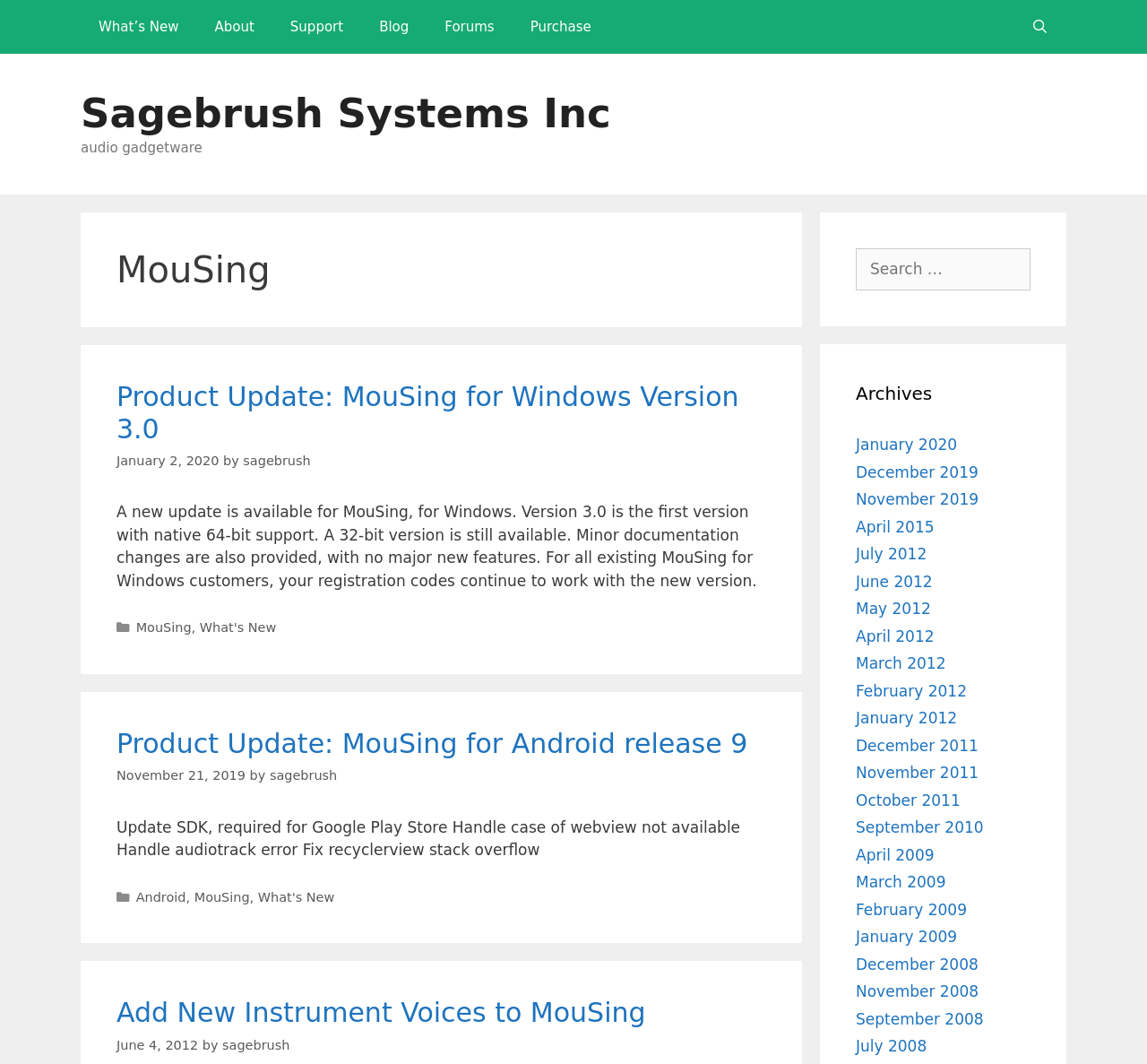Provide a comprehensive description of the webpage.

The webpage is titled "MouSing Archives - Sagebrush Systems Inc" and appears to be a blog or news archive page. At the top, there is a primary navigation menu with links to "What's New", "About", "Support", "Blog", "Forums", "Purchase", and "Open Search Bar". Below this, there is a banner with a link to "Sagebrush Systems Inc" and a text "audio gadgetware".

The main content area is divided into three sections. The first section has a heading "MouSing" and contains three articles. The first article is titled "Product Update: MouSing for Windows Version 3.0" and has a link to the same title. The article text describes the update, mentioning native 64-bit support and minor documentation changes. The second article is titled "Product Update: MouSing for Android release 9" and has a link to the same title. The article text lists several updates, including SDK updates and bug fixes. The third article is titled "Add New Instrument Voices to MouSing" and has a link to the same title.

The second section is a complementary area that contains a search box and a heading "Archives". Below this, there is a list of links to archived articles, organized by month and year, ranging from January 2020 to July 2008.

Throughout the page, there are several links to related topics, such as "MouSing", "What's New", "Android", and "Sagebrush". The overall layout is organized and easy to navigate, with clear headings and concise text.